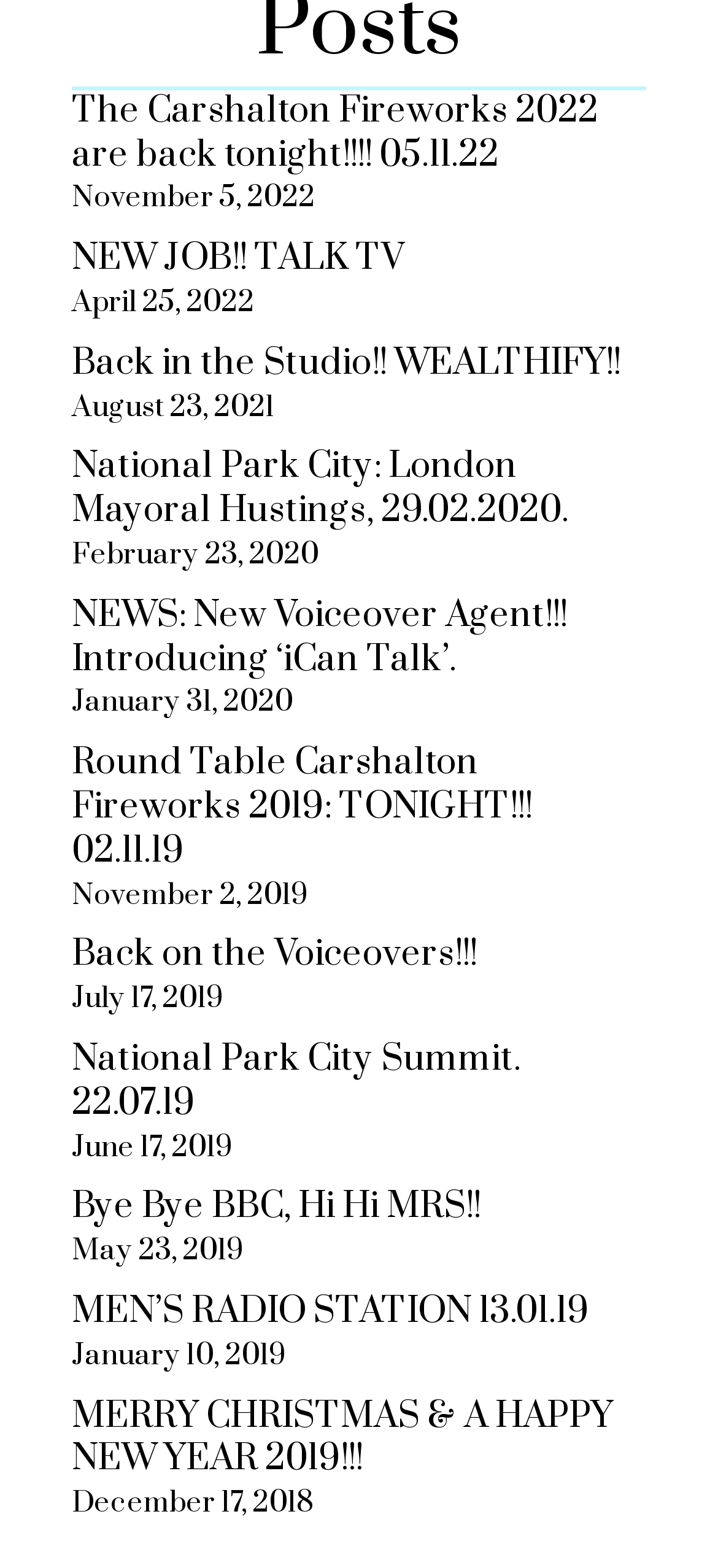Identify the bounding box coordinates for the element that needs to be clicked to fulfill this instruction: "Check the news about new Voiceover Agent". Provide the coordinates in the format of four float numbers between 0 and 1: [left, top, right, bottom].

[0.1, 0.36, 0.79, 0.447]